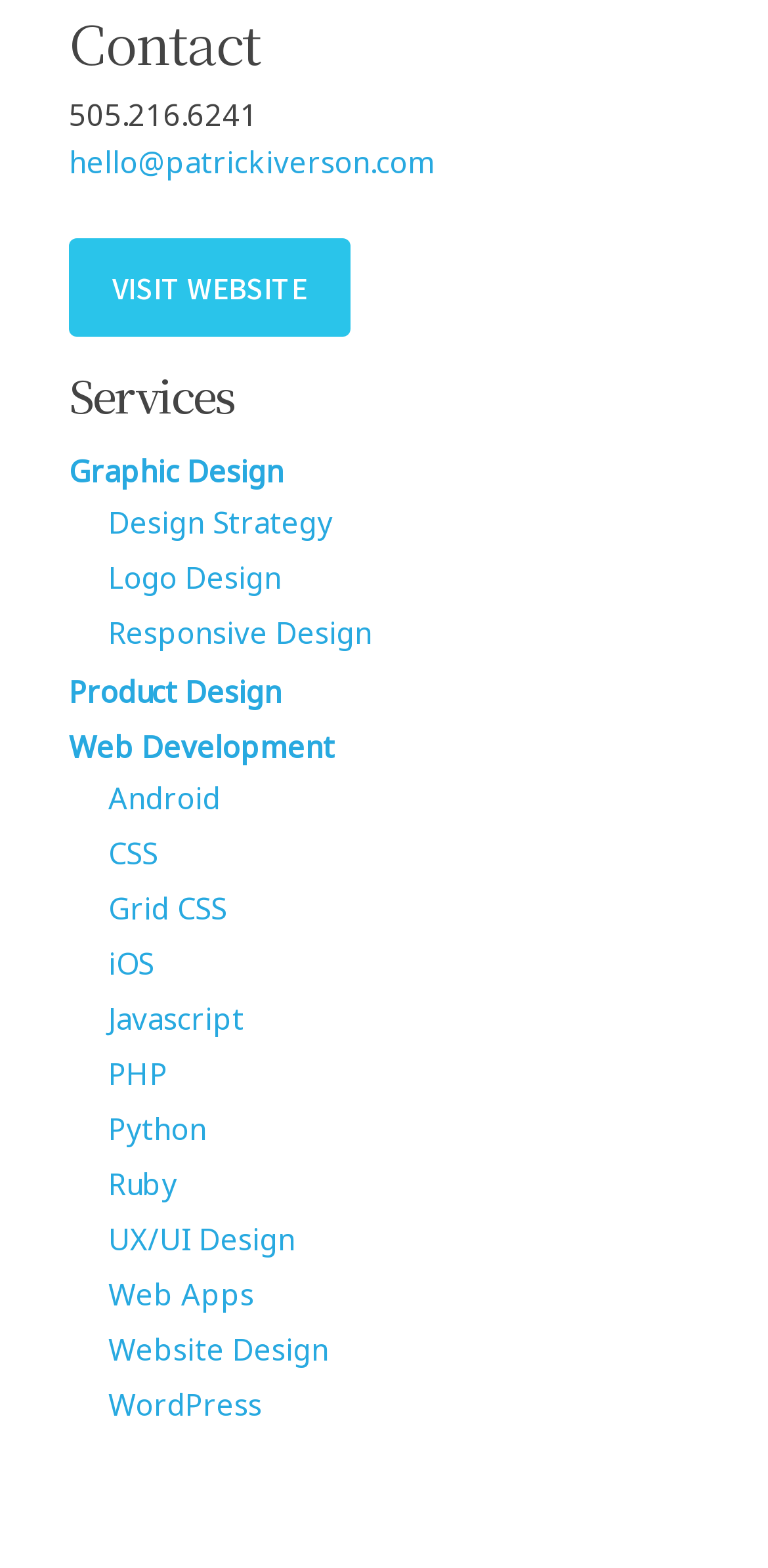Pinpoint the bounding box coordinates for the area that should be clicked to perform the following instruction: "Learn about Web Development".

[0.09, 0.464, 0.436, 0.489]